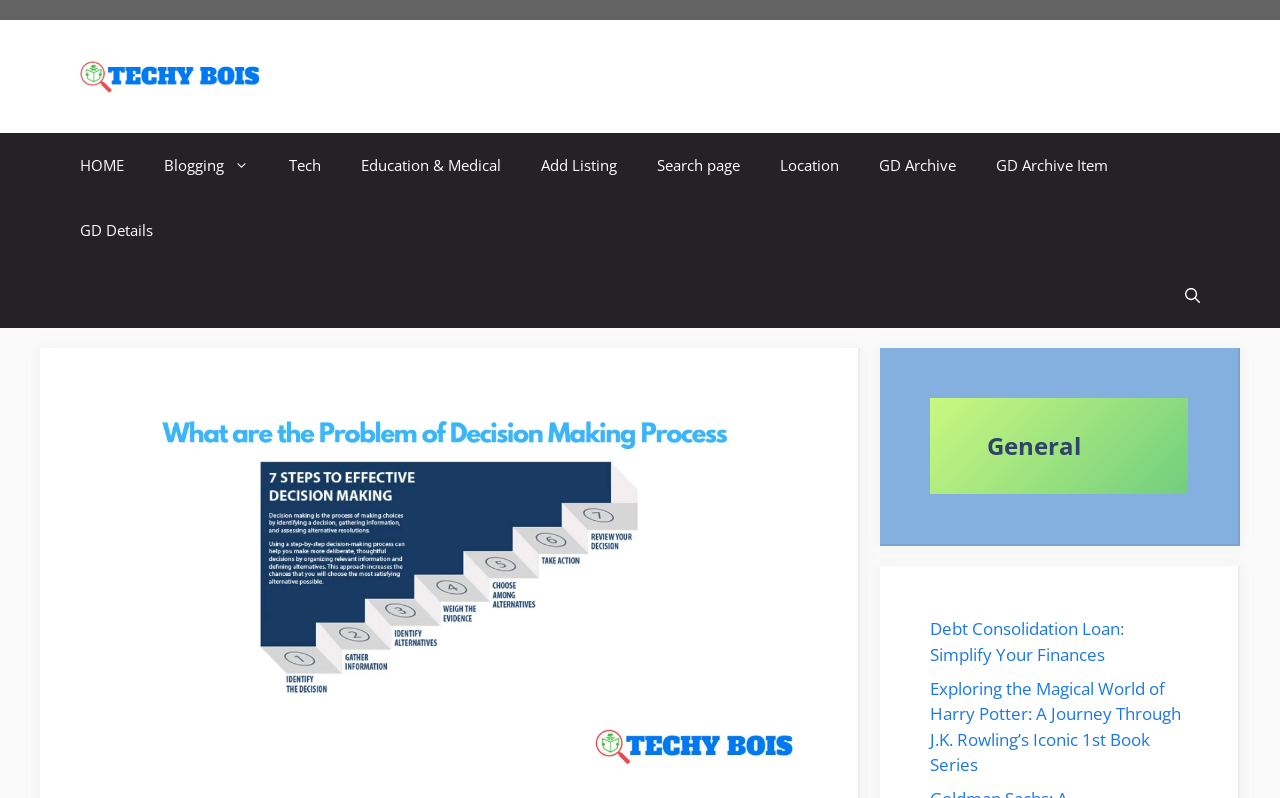Locate and extract the headline of this webpage.

What are the Problem of Decision Making Process